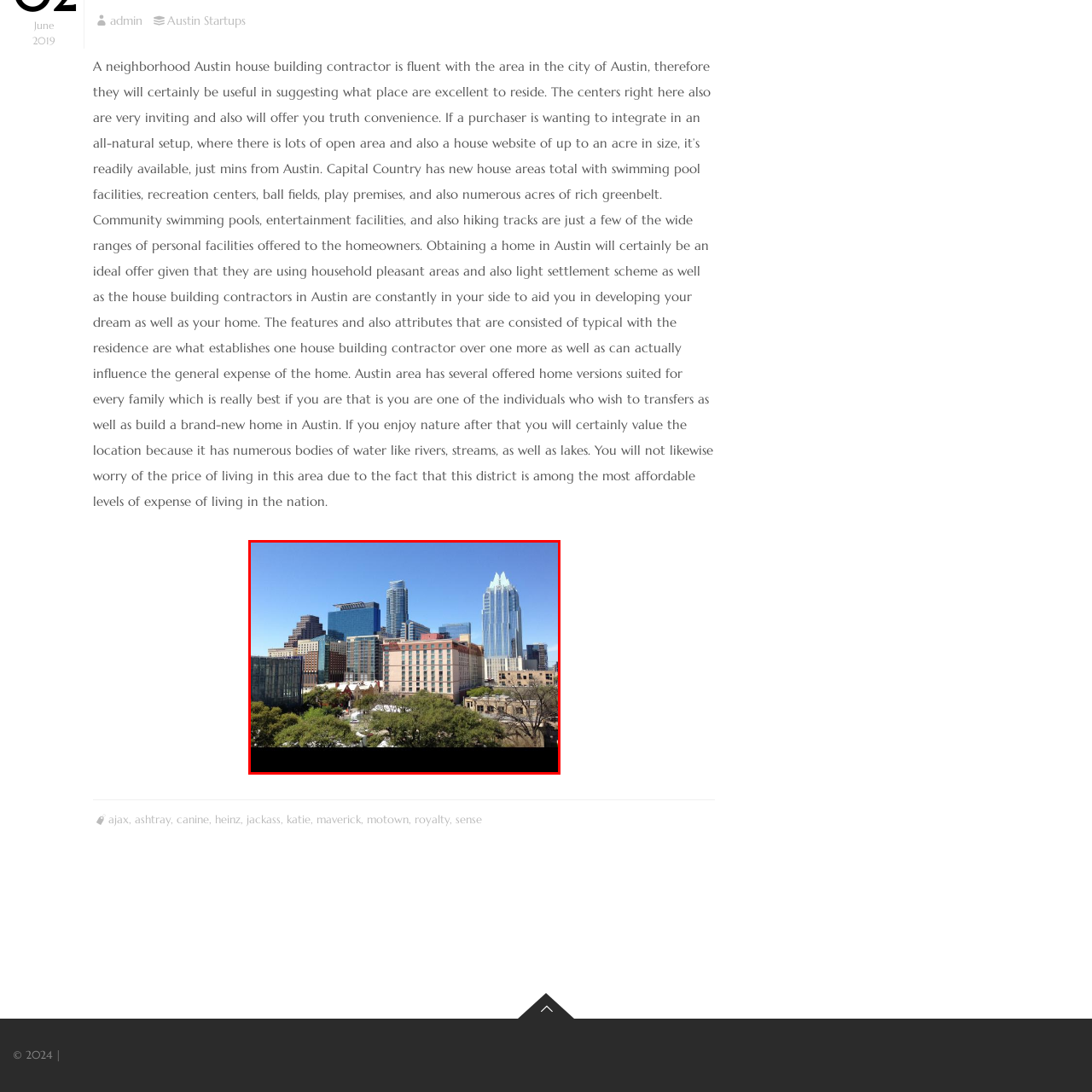Observe the content inside the red rectangle, What type of structures are prominent in the image? 
Give your answer in just one word or phrase.

Mix of modern and traditional